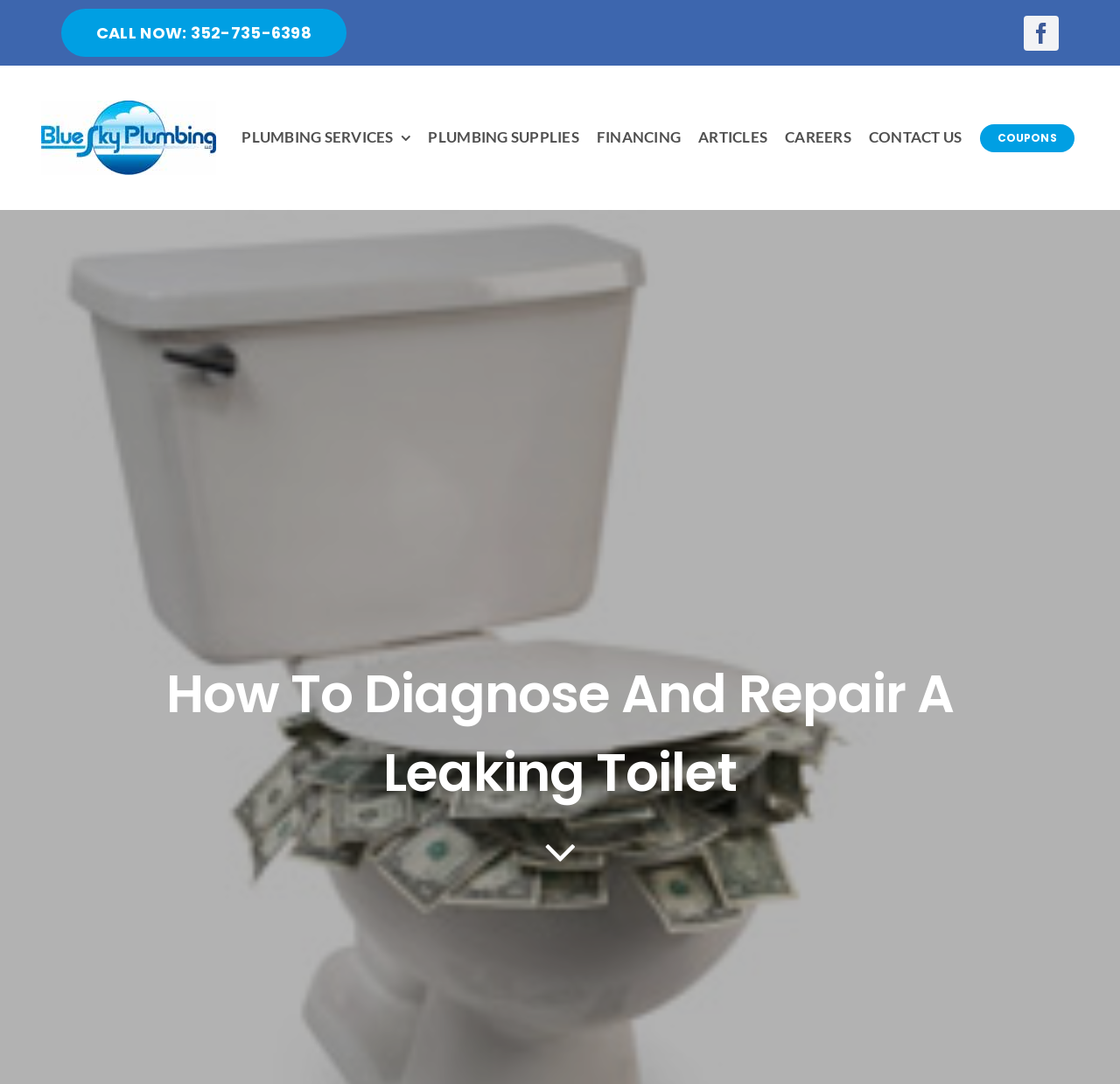Find and indicate the bounding box coordinates of the region you should select to follow the given instruction: "Click the CALL NOW button".

[0.055, 0.008, 0.309, 0.052]